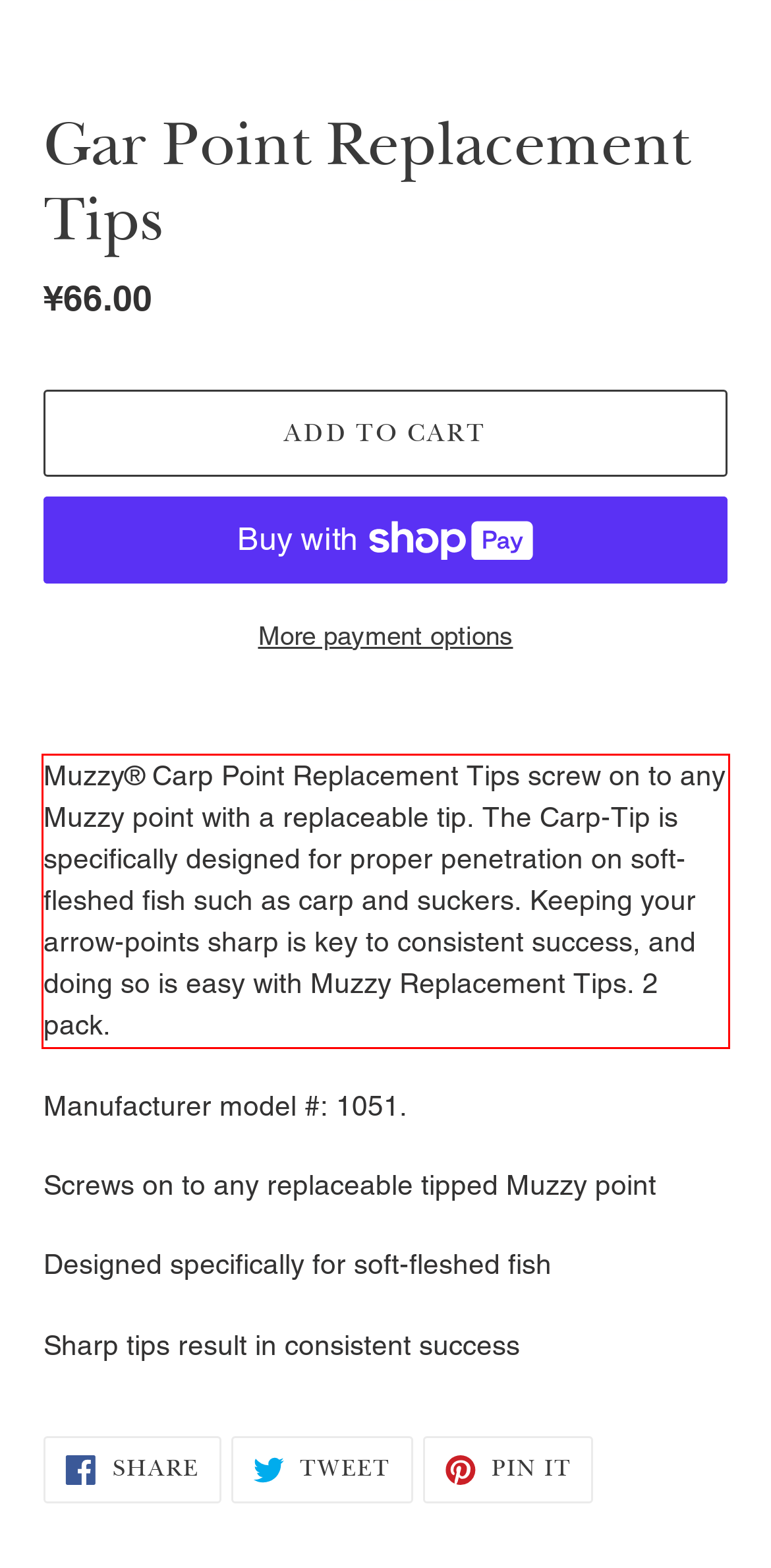You have a webpage screenshot with a red rectangle surrounding a UI element. Extract the text content from within this red bounding box.

Muzzy® Carp Point Replacement Tips screw on to any Muzzy point with a replaceable tip. The Carp-Tip is specifically designed for proper penetration on soft-fleshed fish such as carp and suckers. Keeping your arrow-points sharp is key to consistent success, and doing so is easy with Muzzy Replacement Tips. 2 pack.